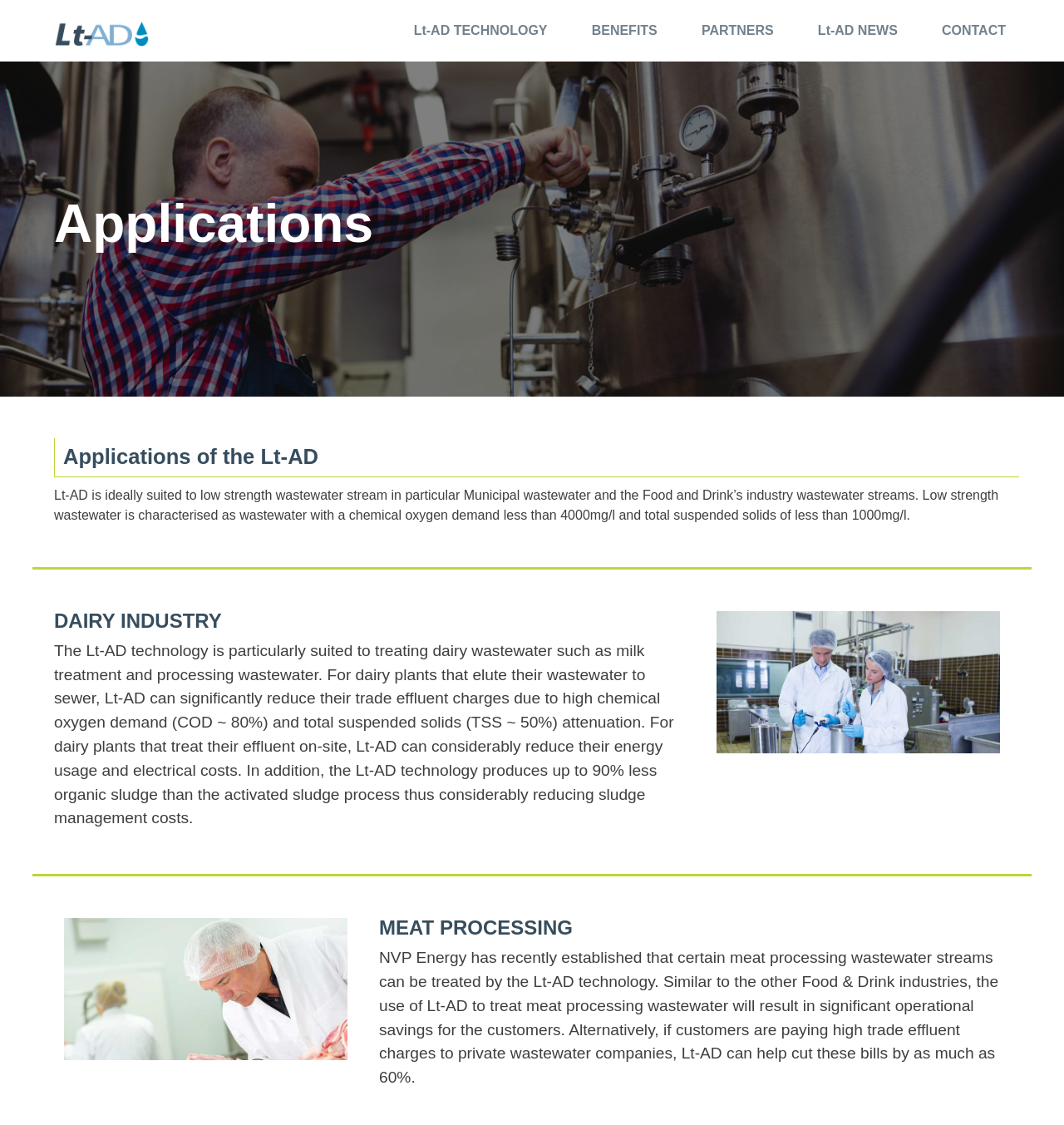What benefit does Lt-AD provide to dairy plants that elute their wastewater to sewer?
Answer the question in as much detail as possible.

According to the webpage, for dairy plants that elute their wastewater to sewer, Lt-AD can significantly reduce their trade effluent charges due to high chemical oxygen demand (COD ~ 80%) and total suspended solids (TSS ~ 50%) attenuation.